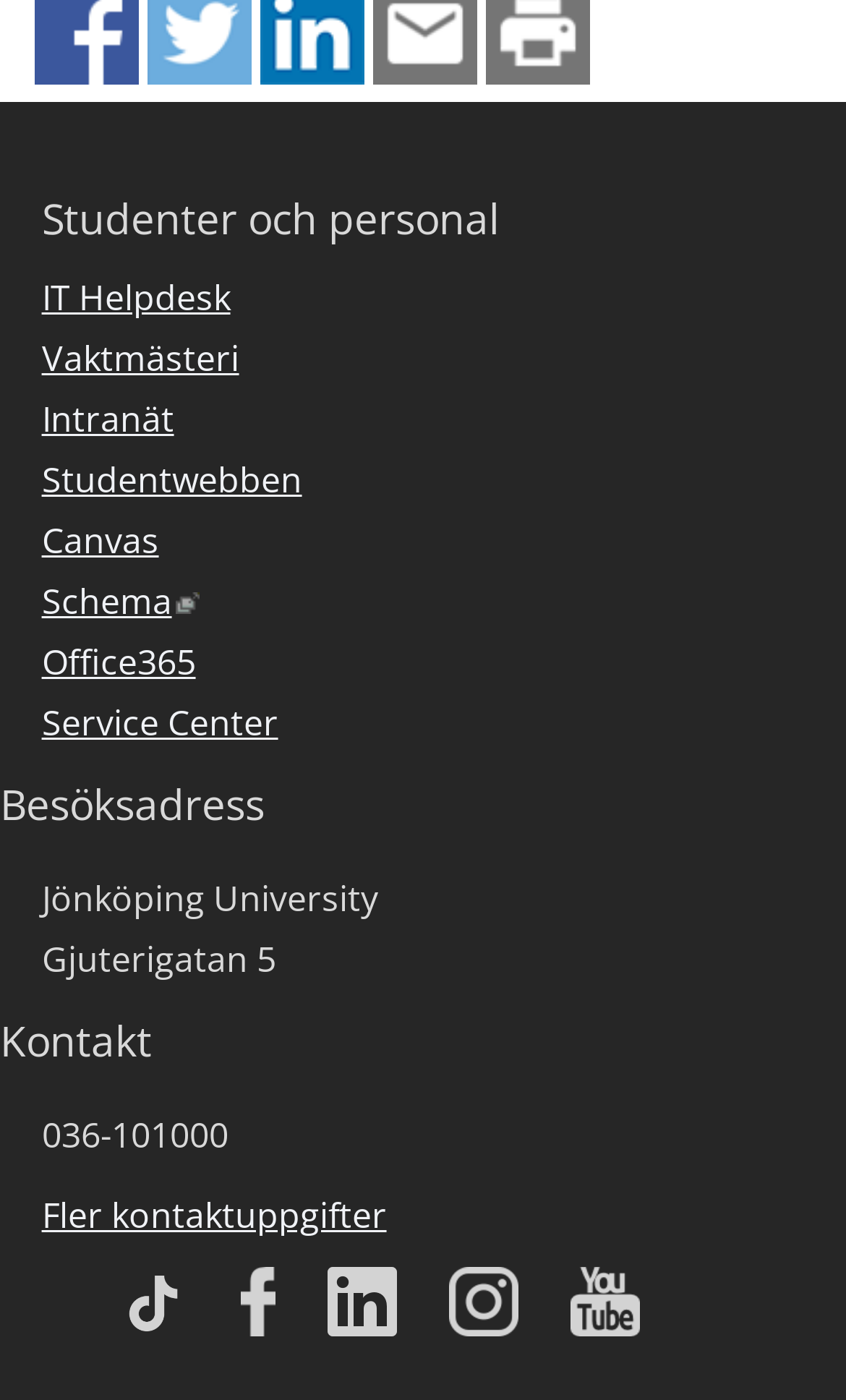What is the university's address?
Please interpret the details in the image and answer the question thoroughly.

I found the address by looking at the 'Besöksadress' section, which is a heading on the webpage. Under this heading, I found the static text 'Jönköping University' and 'Gjuterigatan 5', which is the address.